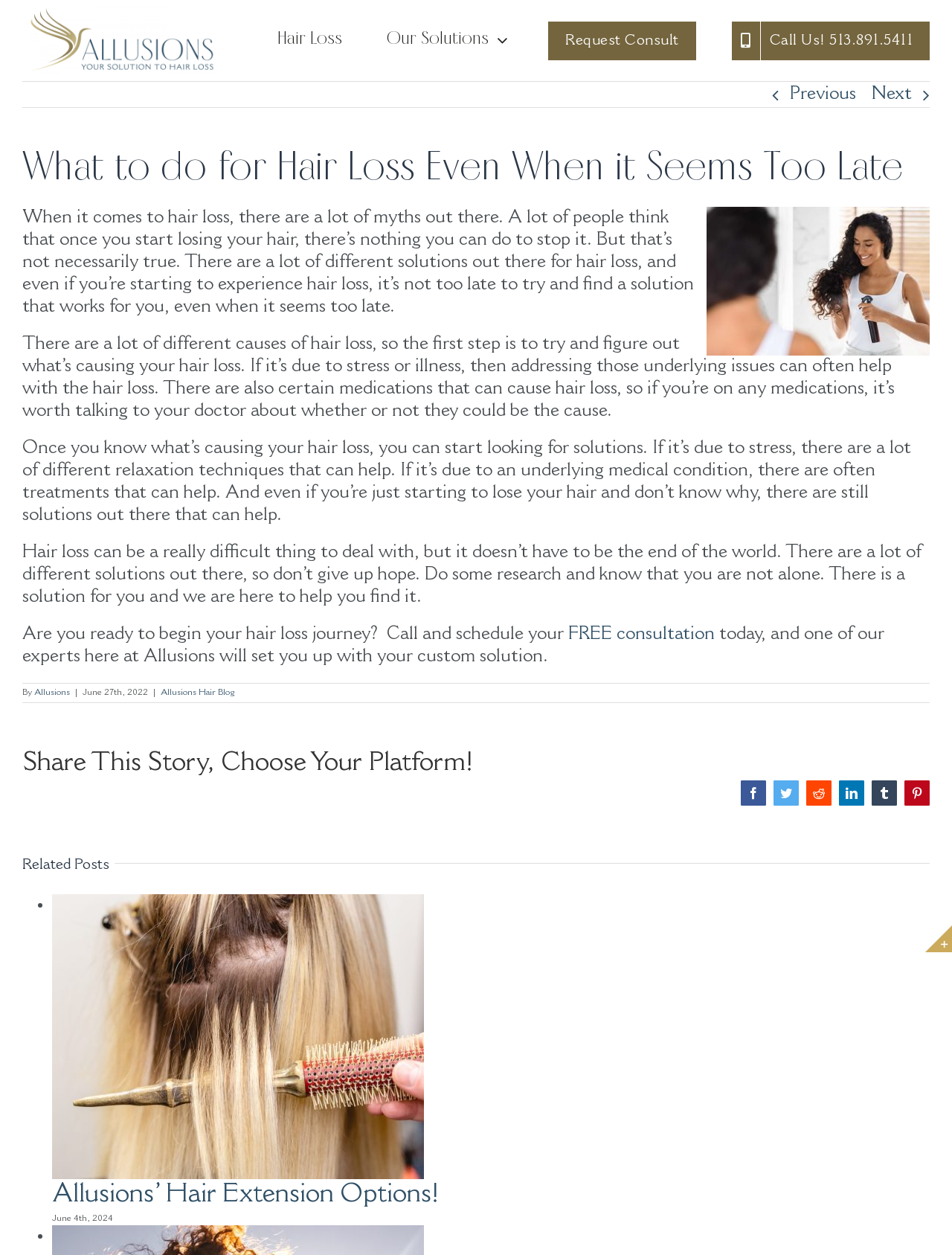Explain in detail what you observe on this webpage.

This webpage is about hair loss solutions and is titled "What to do for Hair Loss Even When it Seems Too Late - Allusions". At the top, there is a navigation menu with links to "Hair Loss", "Our Solutions", "Request Consult", and "Call Us!". Below the navigation menu, there is a heading with the same title as the webpage.

To the right of the heading, there is an image related to hair loss. Below the image, there are five paragraphs of text discussing hair loss, its causes, and potential solutions. The text explains that hair loss is not necessarily a permanent condition and that there are various solutions available, including relaxation techniques and medical treatments.

Following the paragraphs, there is a call-to-action to schedule a free consultation to begin a hair loss journey. Below this, there is a section with the author's information, including the date "June 27th, 2022", and a link to the "Allusions Hair Blog".

Next, there is a section titled "Share This Story, Choose Your Platform!" with links to share the article on various social media platforms, including Facebook, Twitter, Reddit, LinkedIn, Tumblr, and Pinterest.

Finally, there is a section titled "Related Posts" with a list of related articles, including "Allusions’ Hair Extension Options!" and "Sun Protection for Your Hair: Shielding Against UV Damage". Each related post has a link and a date. At the bottom of the page, there are links to toggle a sliding bar area and to go to the top of the page.